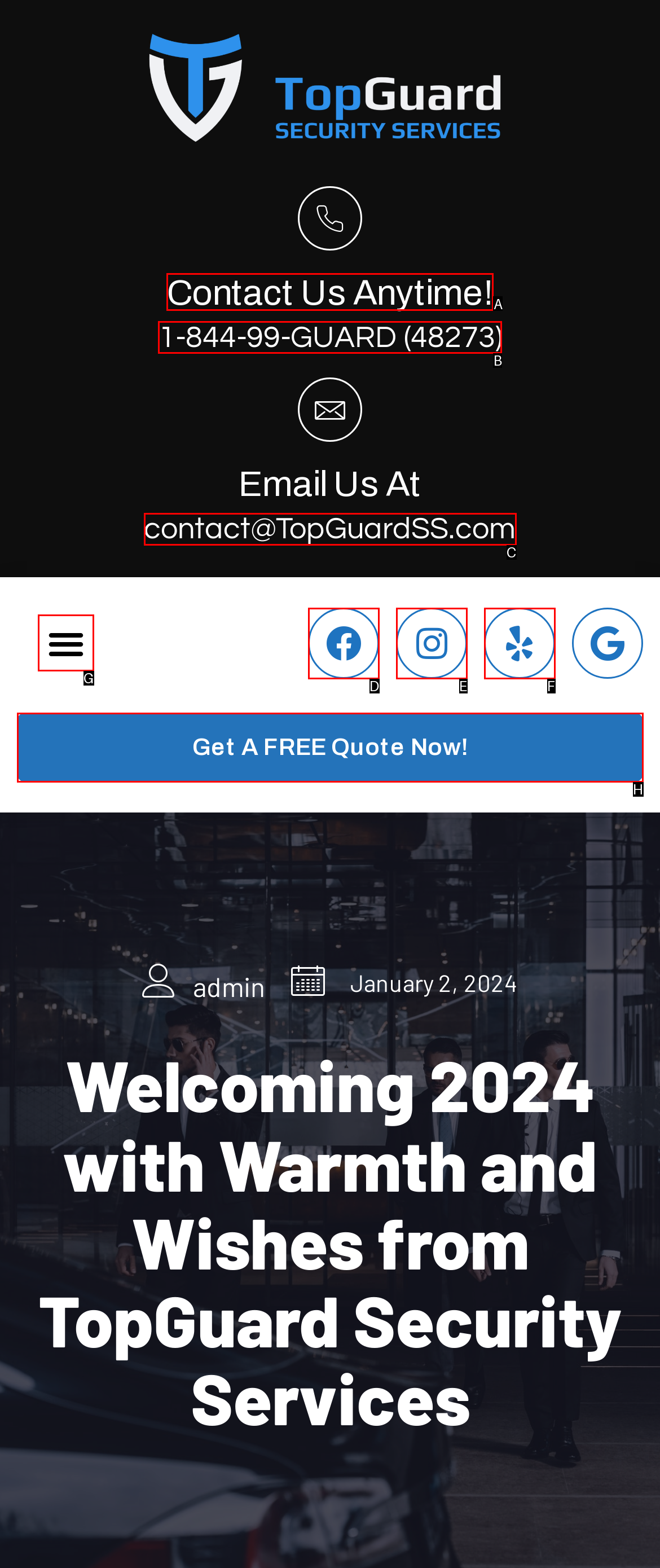Select the appropriate bounding box to fulfill the task: Toggle the menu Respond with the corresponding letter from the choices provided.

G